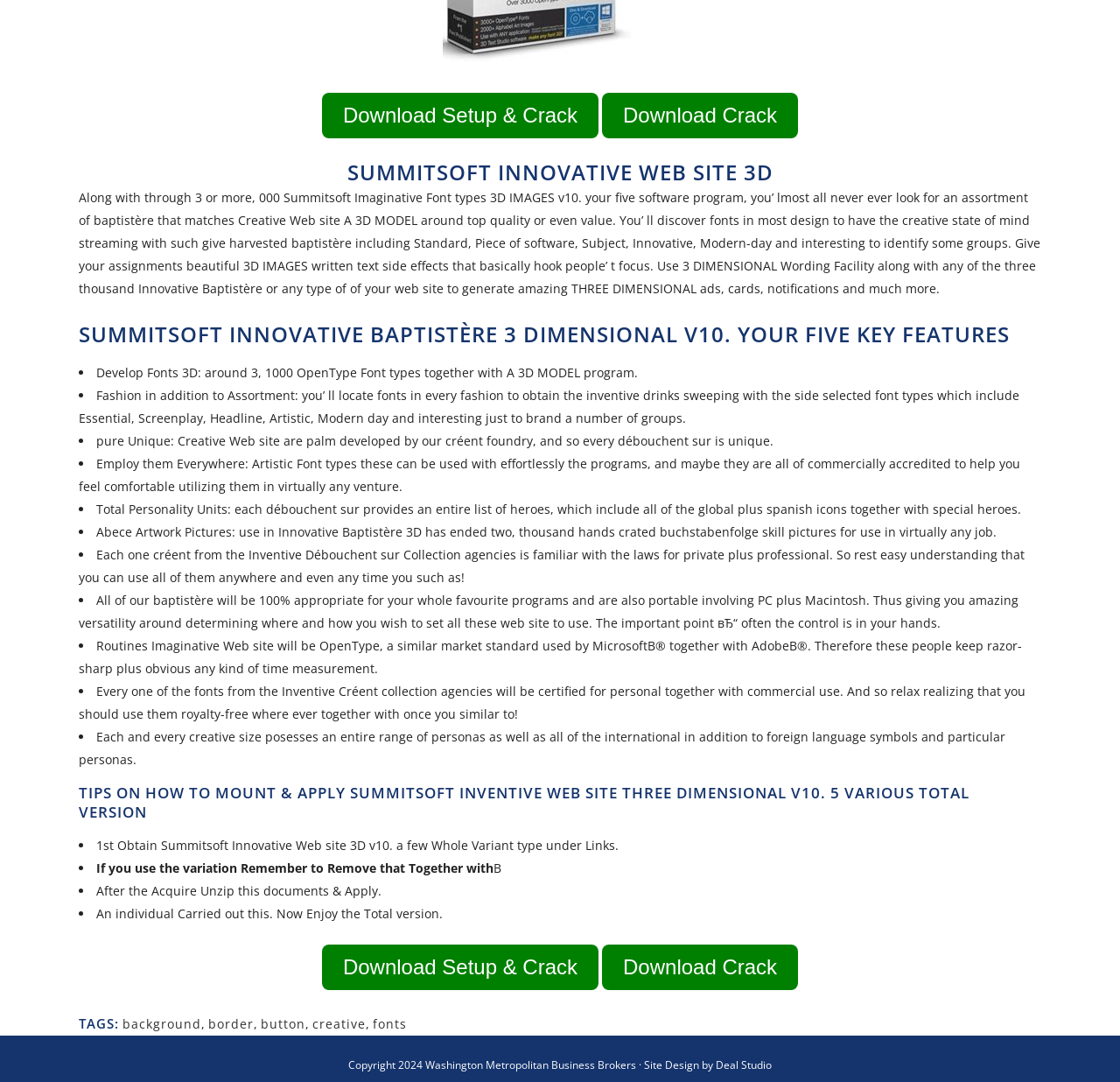Provide the bounding box coordinates for the UI element described in this sentence: "creative". The coordinates should be four float values between 0 and 1, i.e., [left, top, right, bottom].

[0.279, 0.939, 0.327, 0.954]